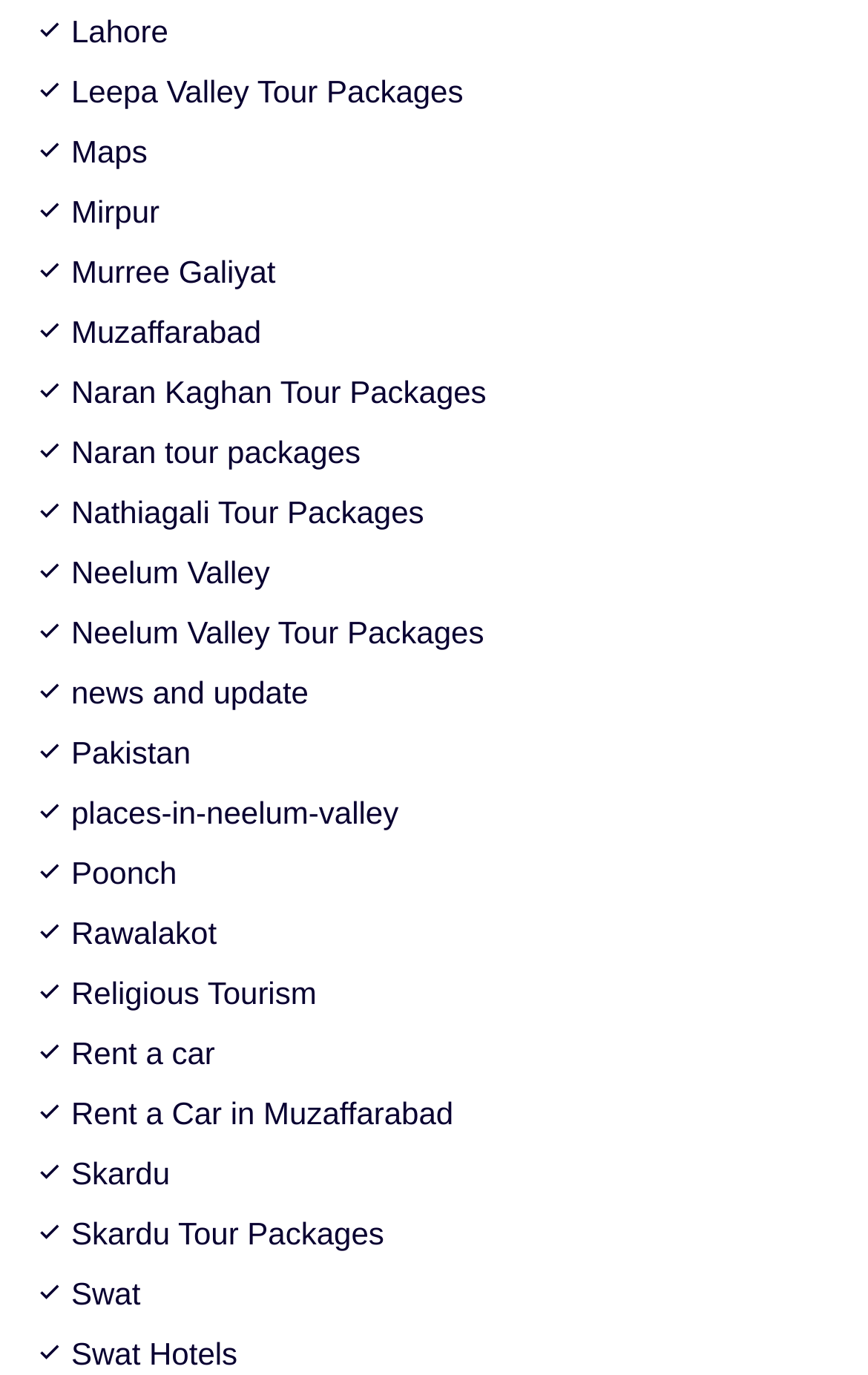Find the bounding box coordinates for the HTML element described as: "Religious Tourism". The coordinates should consist of four float values between 0 and 1, i.e., [left, top, right, bottom].

[0.038, 0.709, 0.365, 0.735]